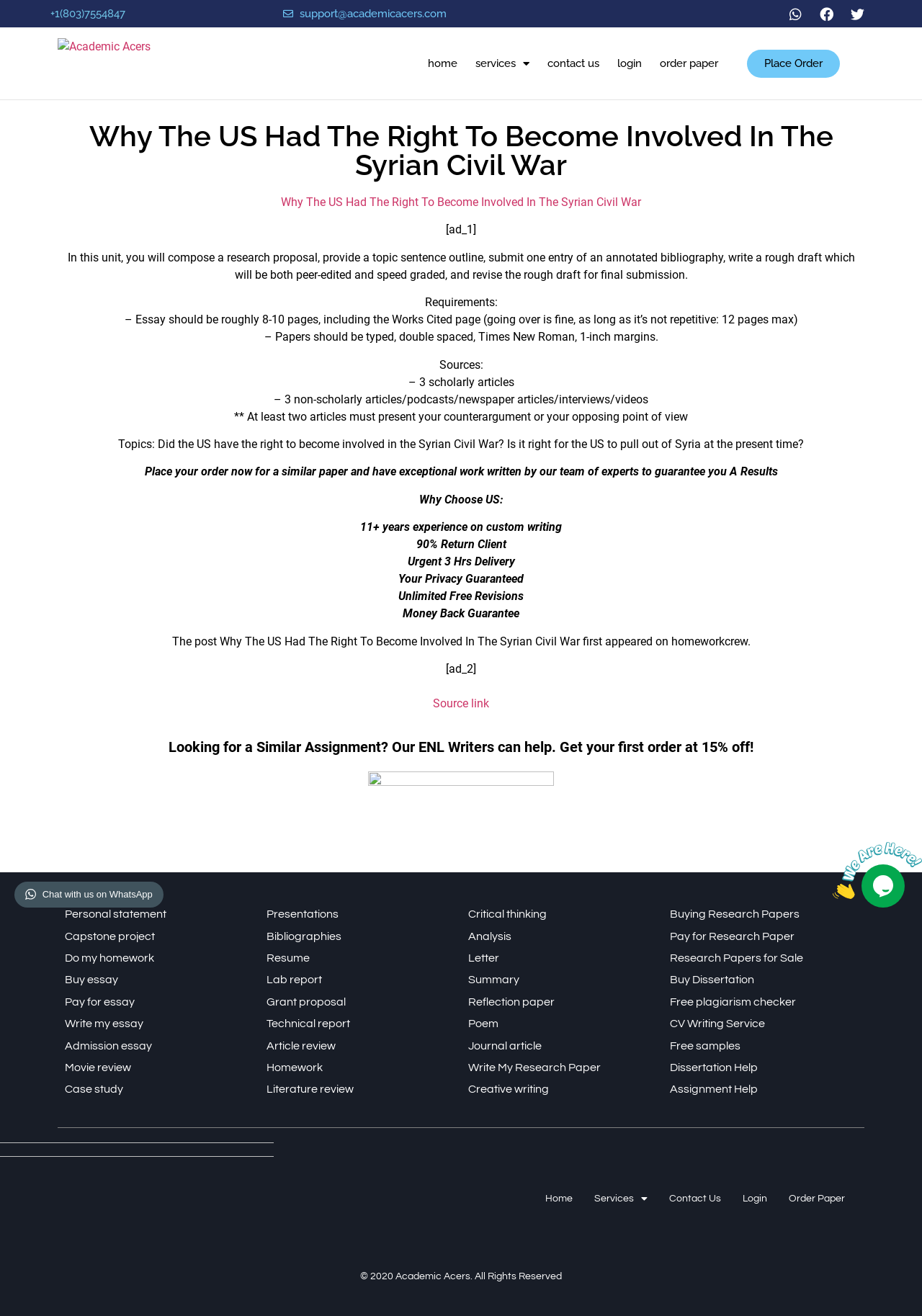Find the bounding box coordinates for the element that must be clicked to complete the instruction: "Click on the 'Order Paper' link". The coordinates should be four float numbers between 0 and 1, indicated as [left, top, right, bottom].

[0.7, 0.036, 0.795, 0.061]